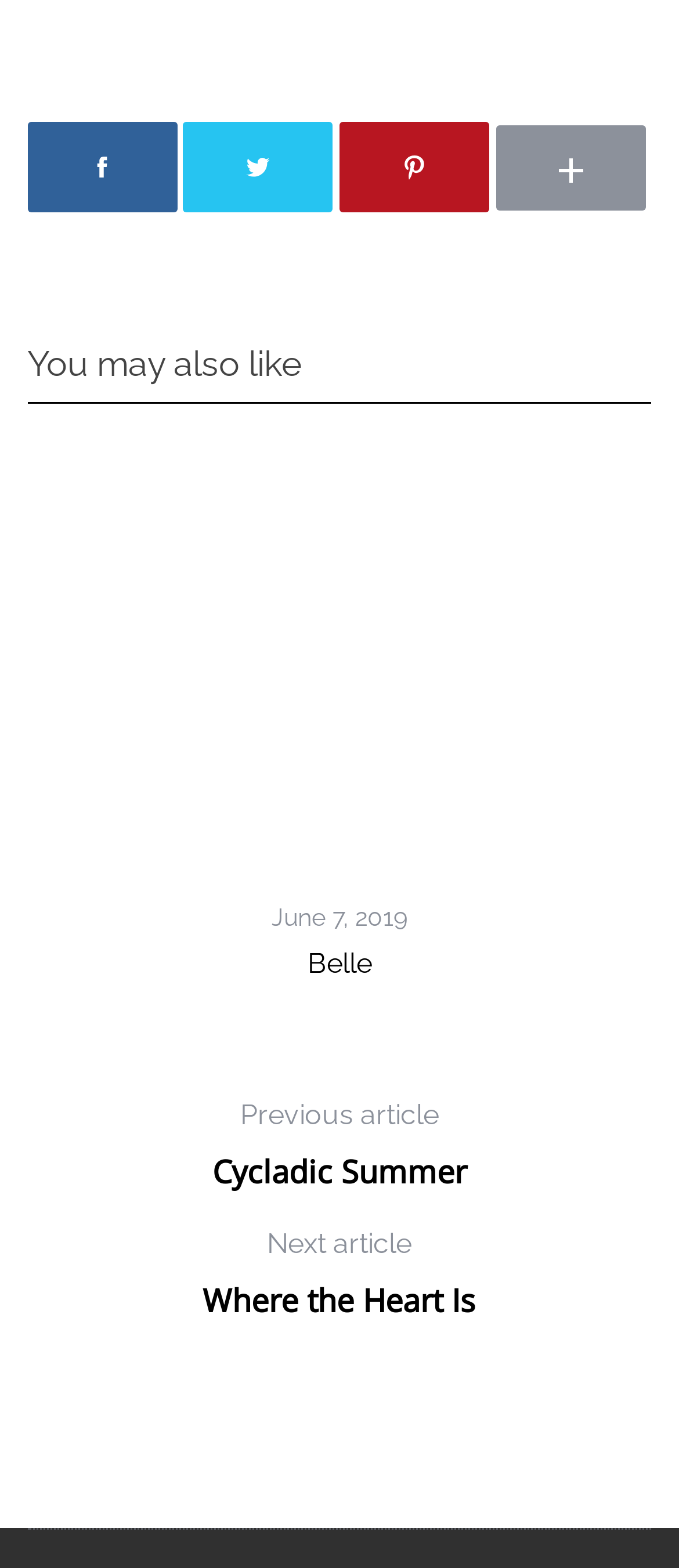What is the title of the next article?
Using the visual information from the image, give a one-word or short-phrase answer.

Where the Heart Is